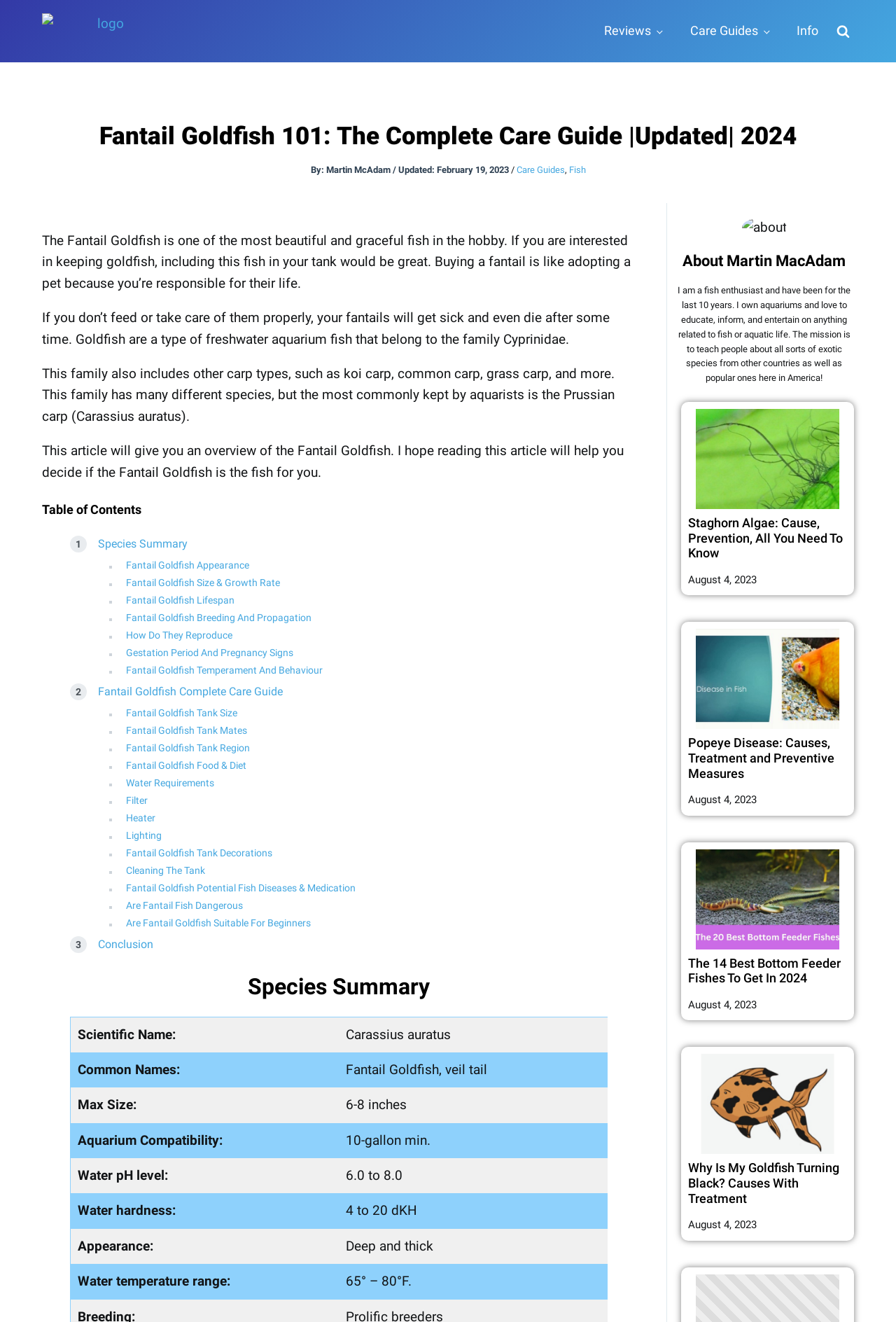Explain in detail what is displayed on the webpage.

This webpage is about the Fantail Goldfish, providing a comprehensive care guide for those interested in keeping this fish as a pet. At the top of the page, there is a logo and a navigation menu with links to "Reviews", "Care Guides", "Info", and a search button. Below the navigation menu, the title "Fantail Goldfish 101: The Complete Care Guide |Updated| 2024" is prominently displayed.

The author of the article, Martin McAdam, is introduced with a brief description and a link to more information about him. The article begins with an overview of the Fantail Goldfish, describing its beauty and grace, as well as the responsibilities that come with caring for it.

The main content of the page is divided into sections, including a table of contents, species summary, and detailed information about the Fantail Goldfish's appearance, size, lifespan, breeding, temperament, and care requirements. There are also links to related articles and a section about the author's experience and expertise in fish care.

On the right side of the page, there is a section with links to other articles, including "Staghorn Algae: Cause, Prevention, All You Need To Know", "Popeye Disease: Causes, Treatment and Preventive Measures", and "The 14 Best Bottom Feeder Fishes To Get In 2024". At the bottom of the page, there is a brief description of the author and his mission to educate and inform about fish and aquatic life.